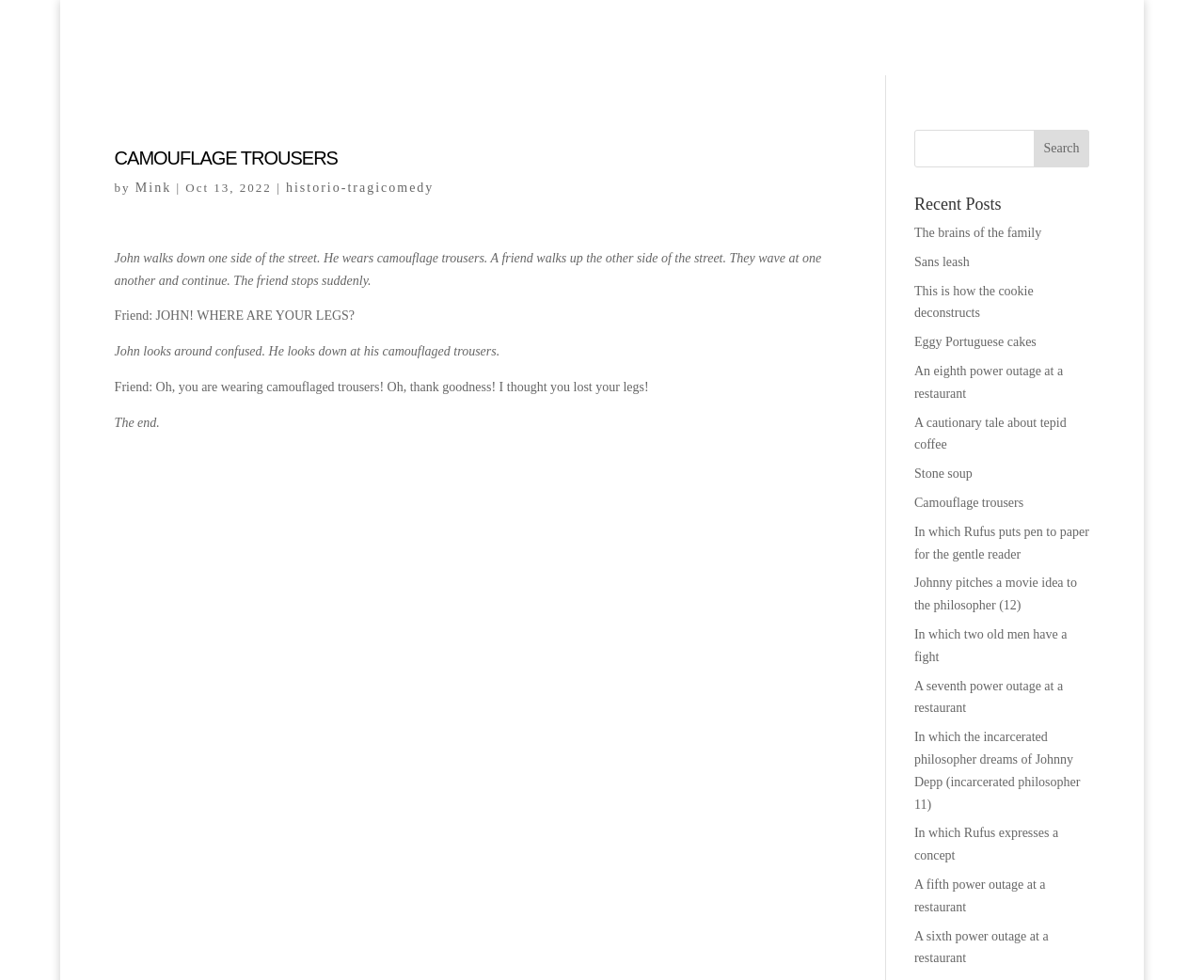Can you determine the bounding box coordinates of the area that needs to be clicked to fulfill the following instruction: "Search for something"?

[0.759, 0.132, 0.905, 0.171]